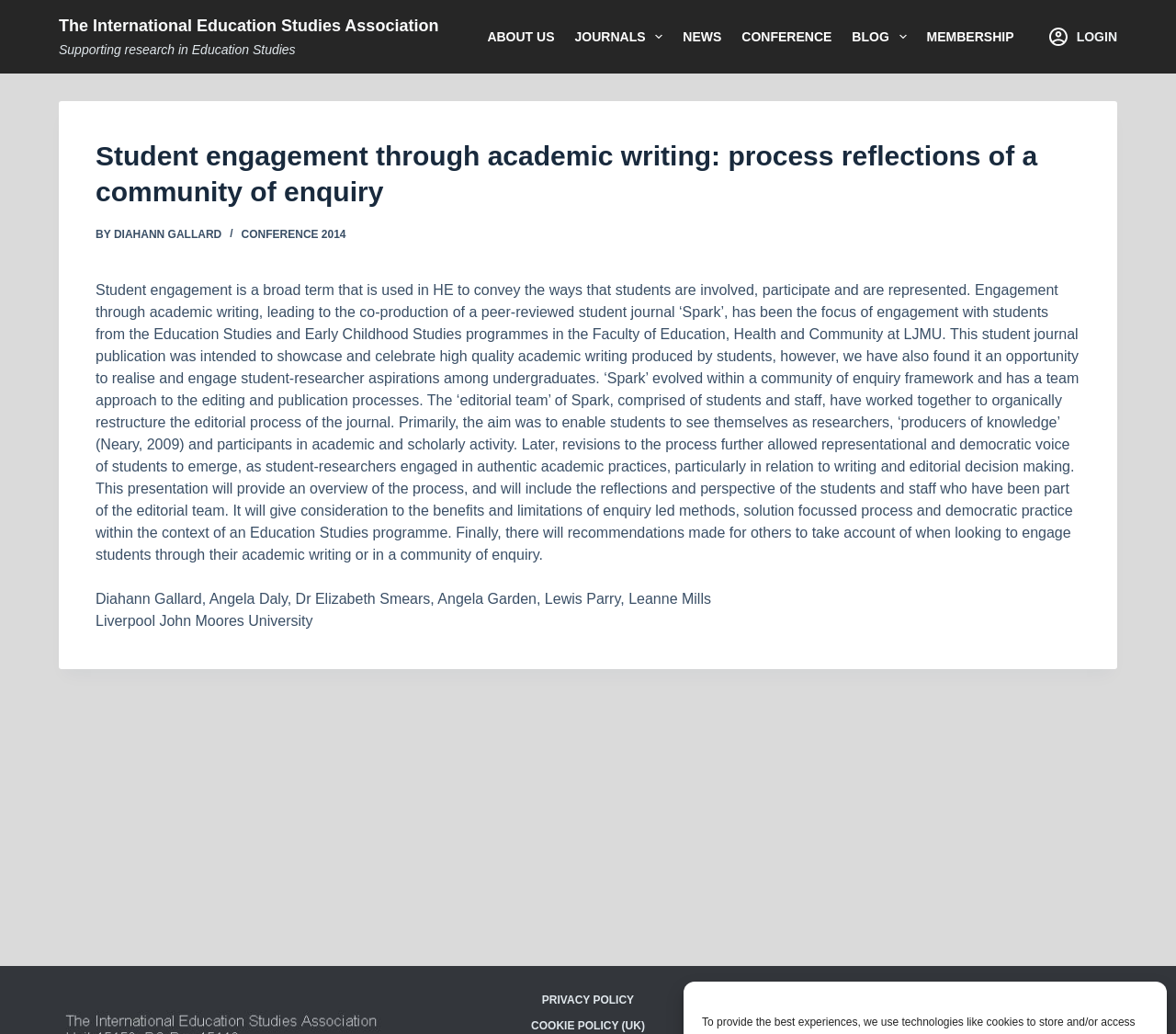Respond to the question below with a single word or phrase: What is the name of the journal published by students?

Spark